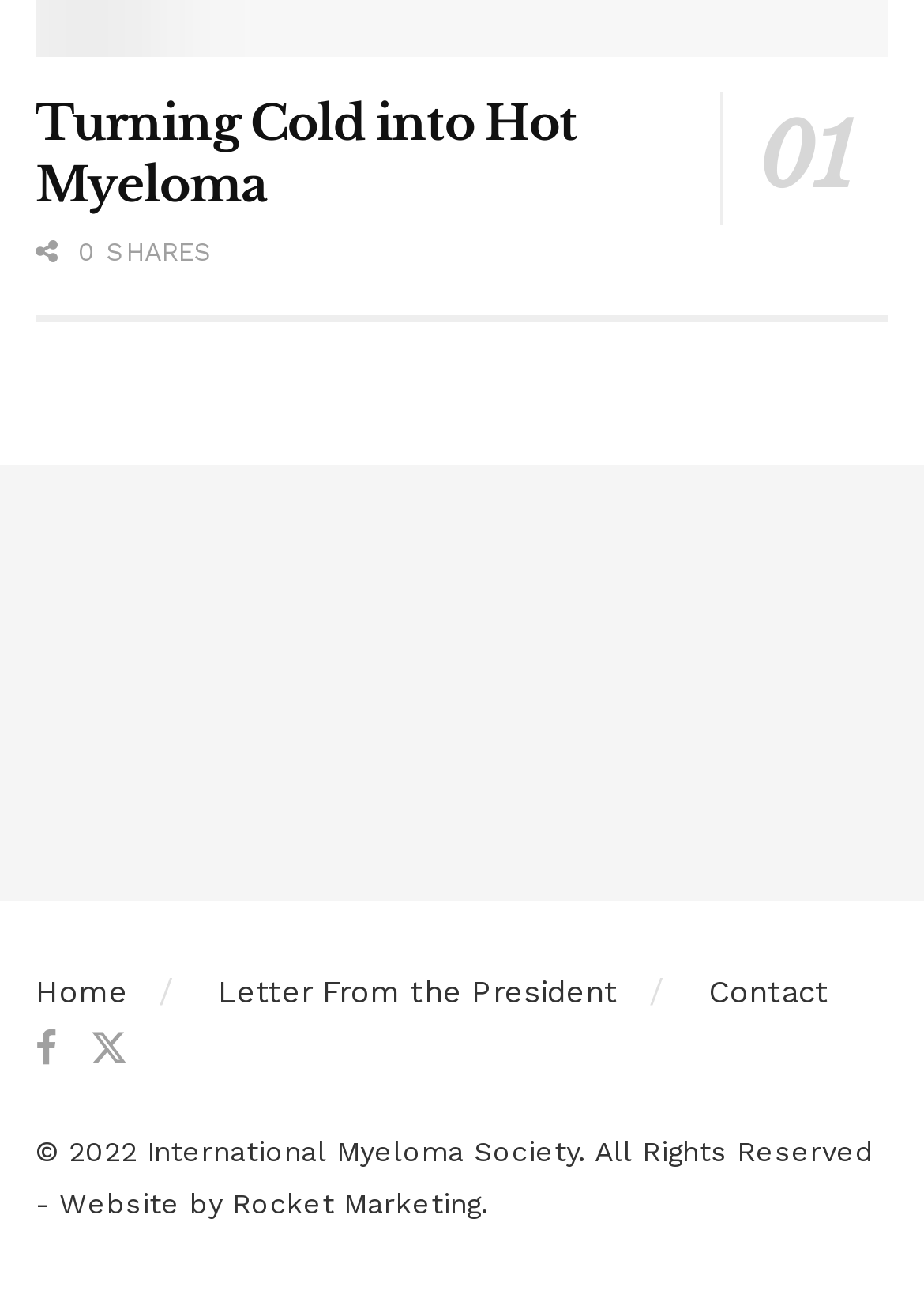Can you look at the image and give a comprehensive answer to the question:
How many social media links are there?

I counted the number of social media links, which are 'Tweet 0' and 'uf082 Share 0', and found that there are 2 social media links.